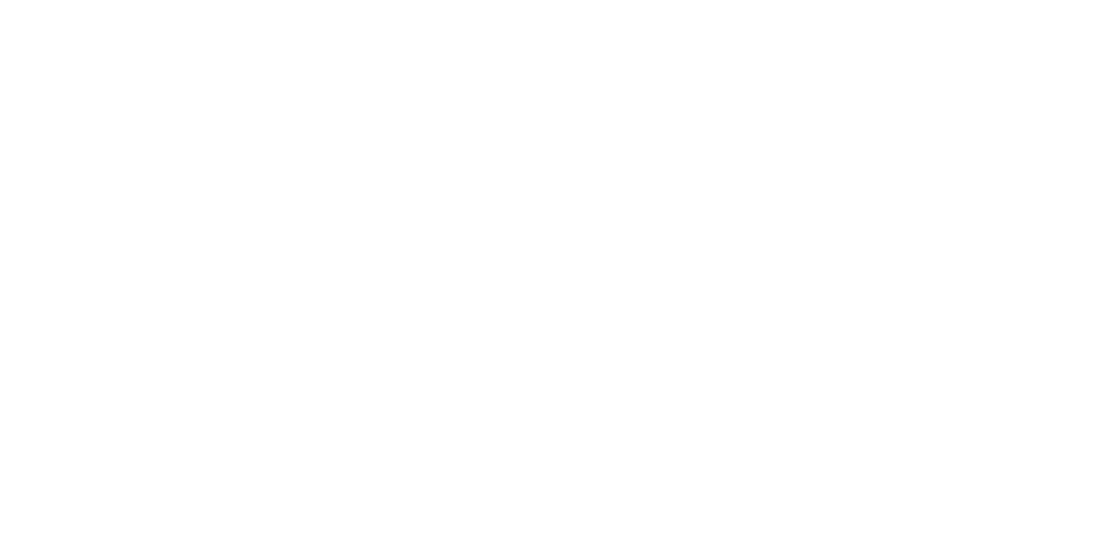Where is Hillside Mission located?
Based on the screenshot, respond with a single word or phrase.

Mission Viejo